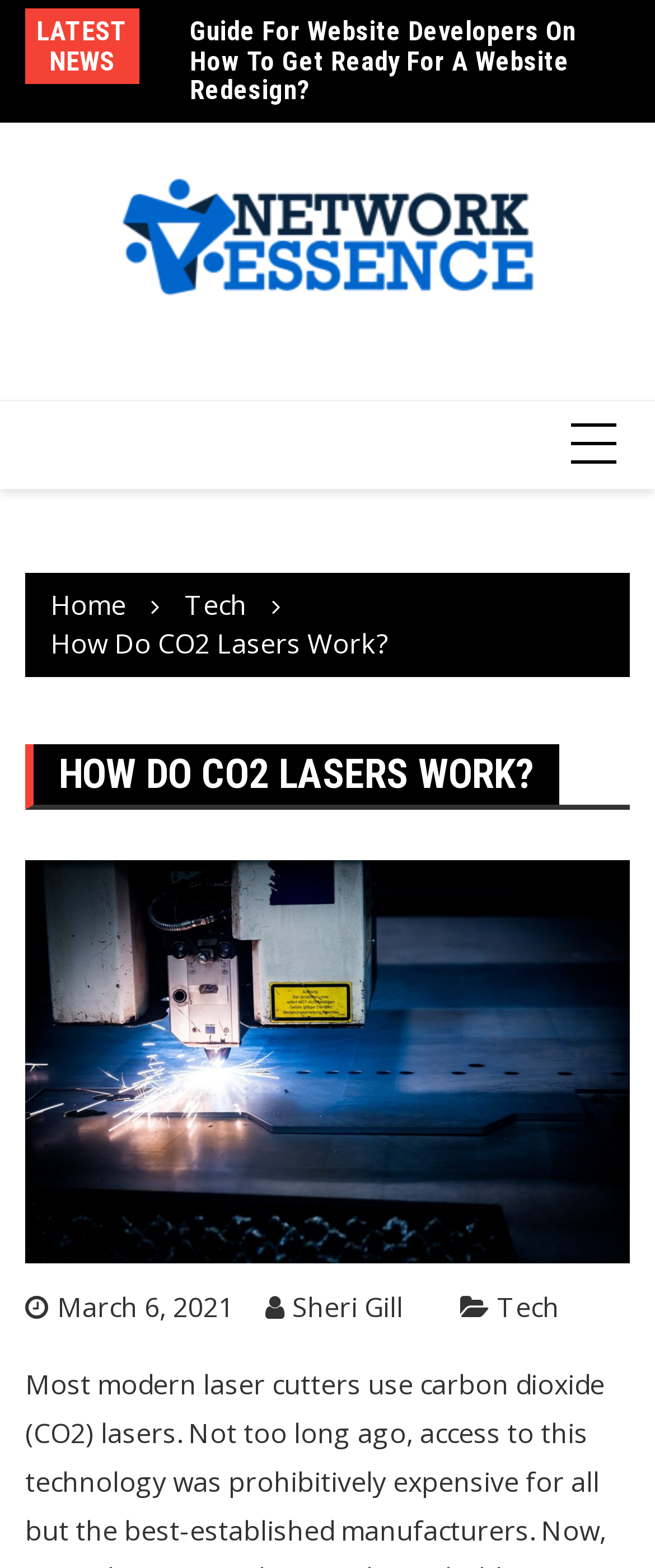Find the bounding box coordinates for the HTML element described as: "How Do CO2 Lasers Work?". The coordinates should consist of four float values between 0 and 1, i.e., [left, top, right, bottom].

[0.077, 0.398, 0.592, 0.422]